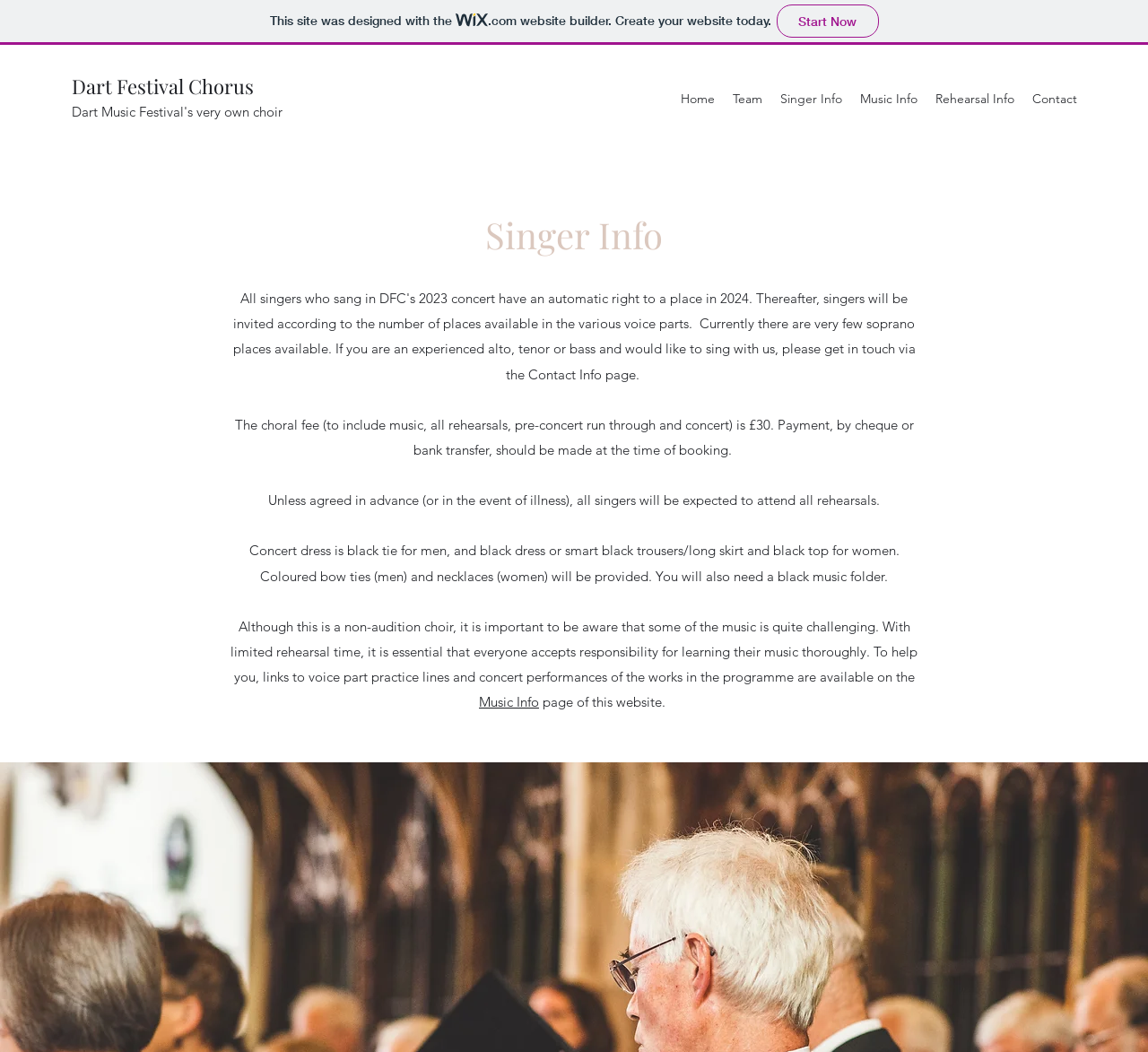What do I need to bring to the concert?
Based on the image, respond with a single word or phrase.

Black music folder